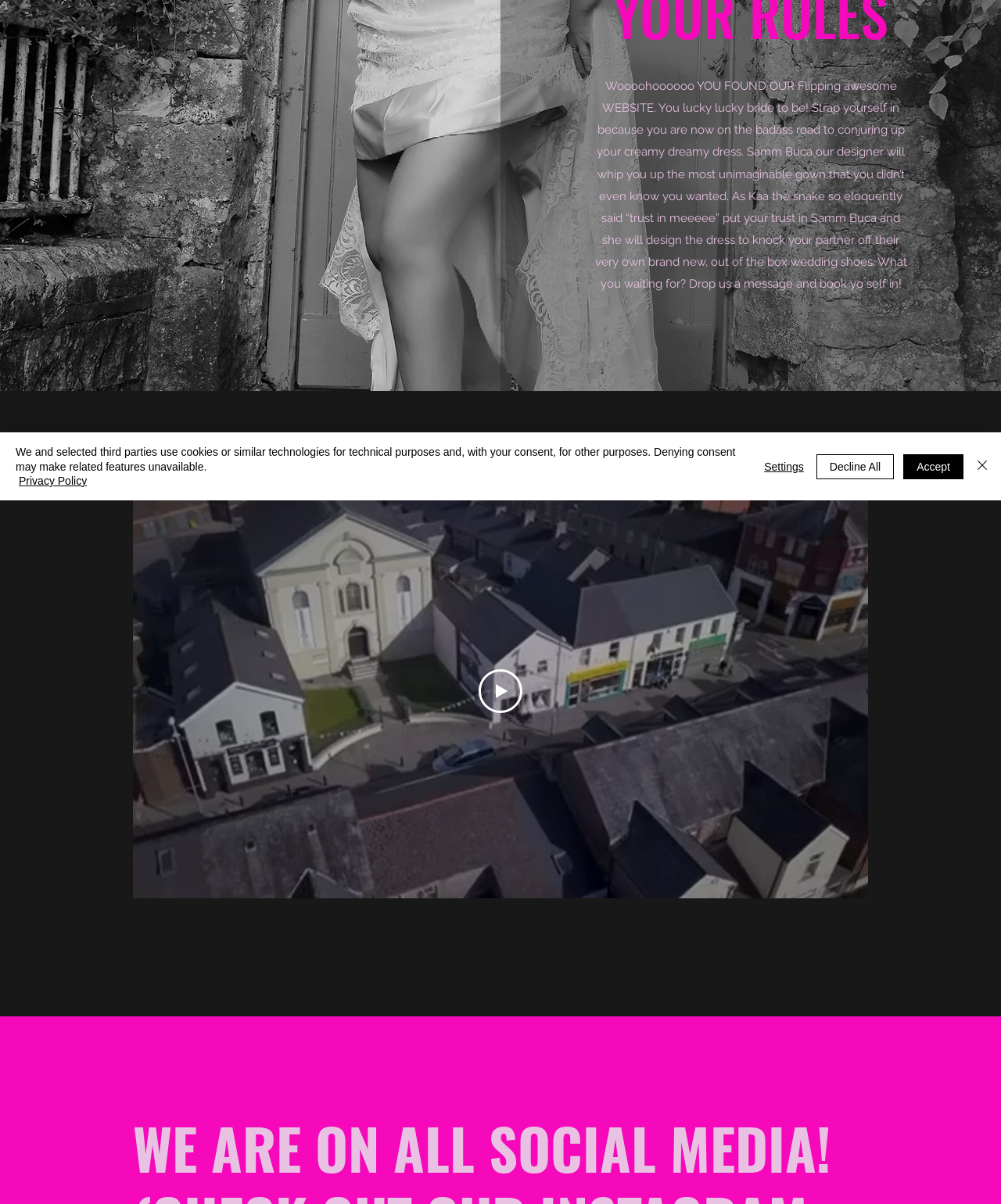Based on the element description "Watch NowFacebookTwitterPinterestTumblrCopy LinkLink Copied", predict the bounding box coordinates of the UI element.

[0.133, 0.403, 0.867, 0.746]